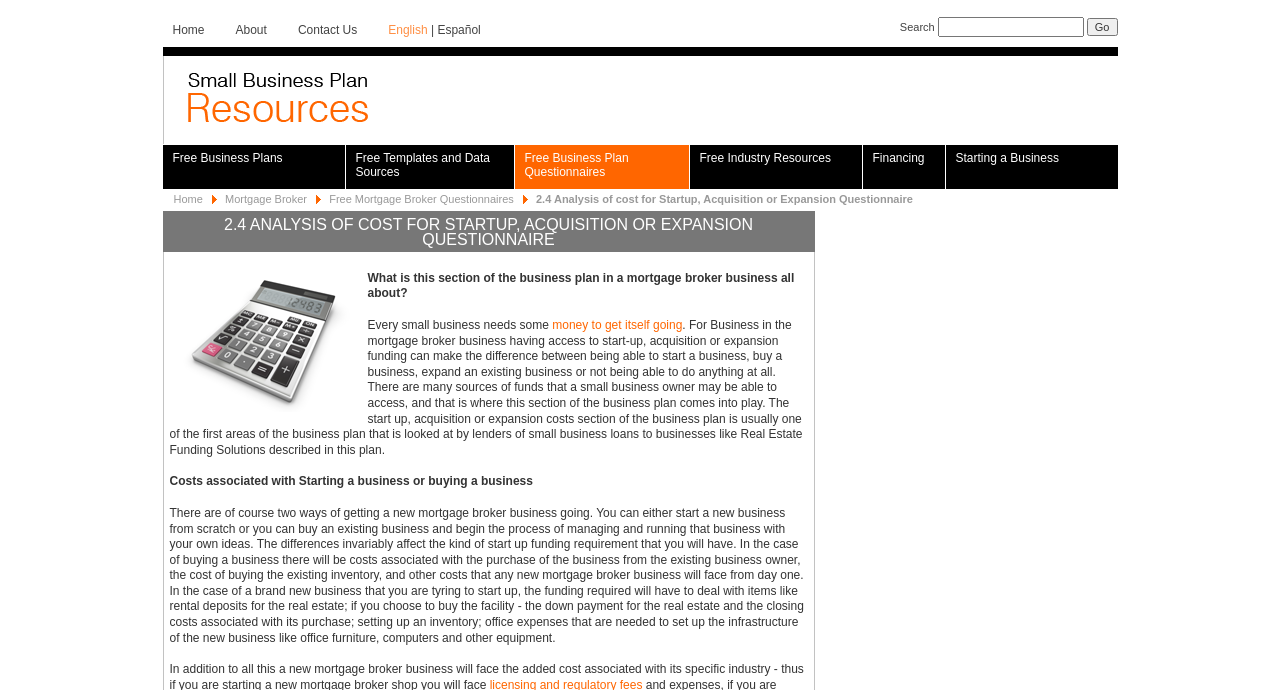Refer to the image and offer a detailed explanation in response to the question: What is the title of the questionnaire section?

The title of the questionnaire section is '2.4 Analysis of cost for startup, acquisition or expansion questionnaire', which indicates that this section is part of a larger business plan and is focused on analyzing costs.